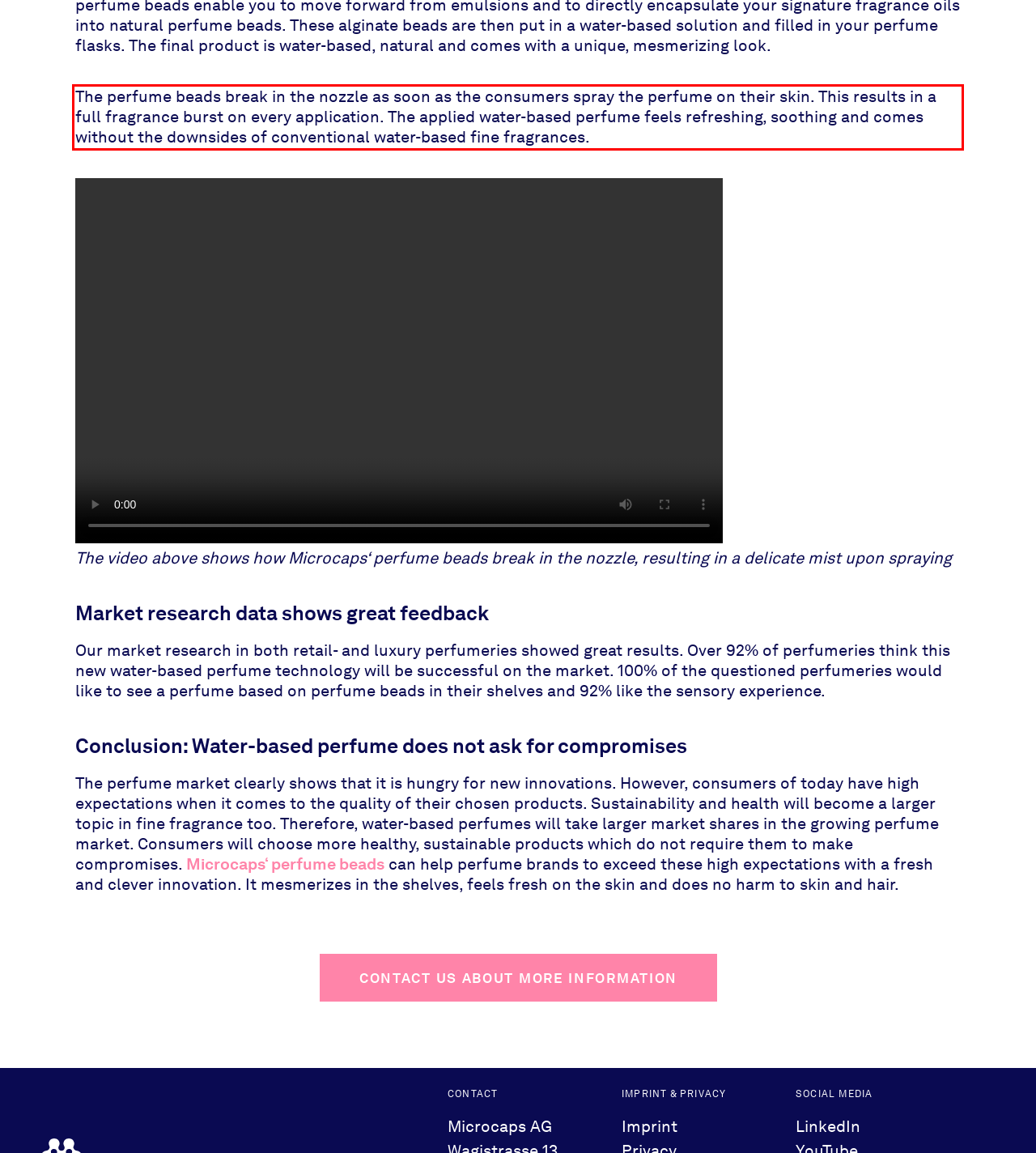Given the screenshot of the webpage, identify the red bounding box, and recognize the text content inside that red bounding box.

The perfume beads break in the nozzle as soon as the consumers spray the perfume on their skin. This results in a full fragrance burst on every application. The applied water-based perfume feels refreshing, soothing and comes without the downsides of conventional water-based fine fragrances.